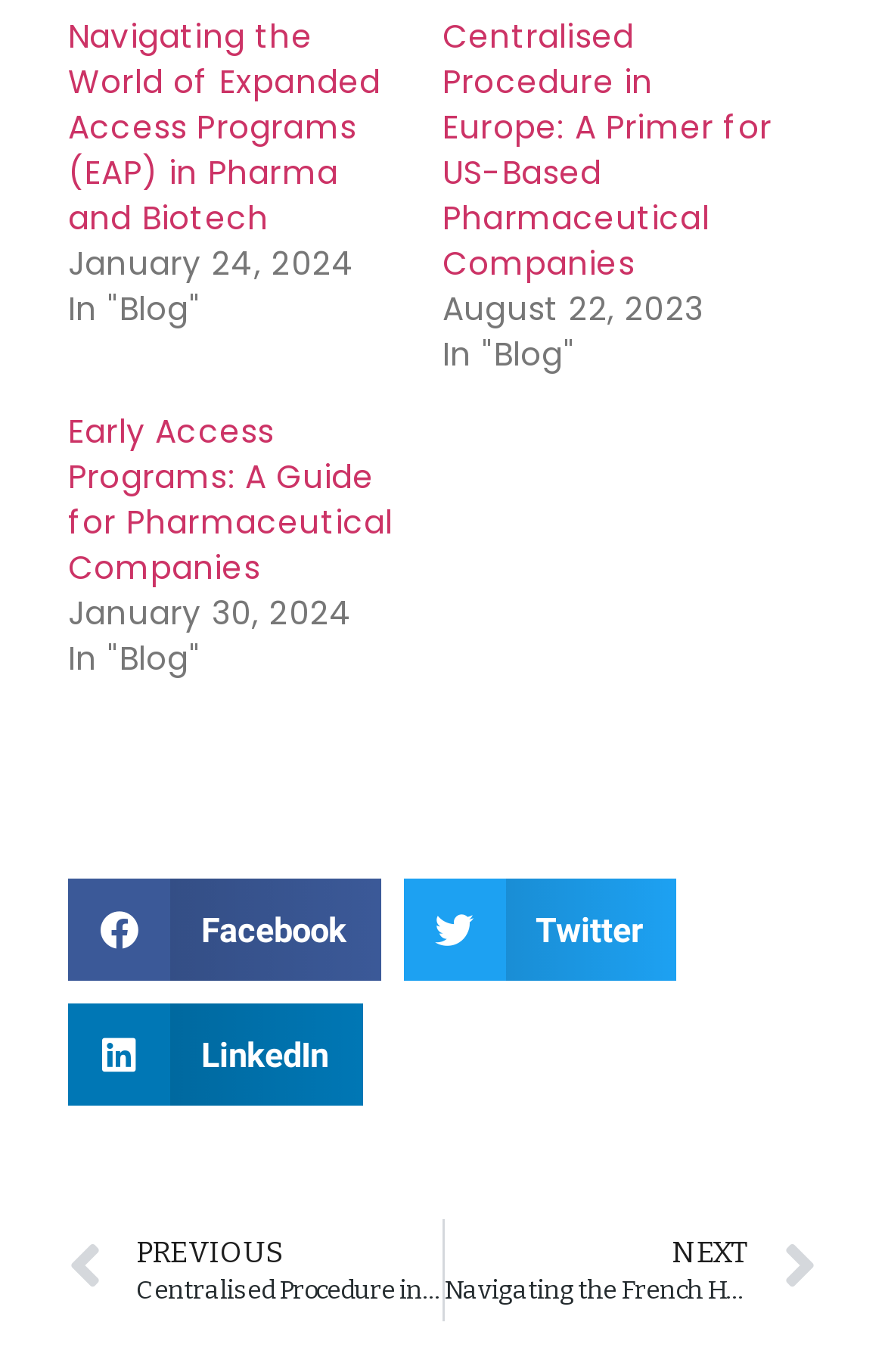What is the date of the latest blog post?
Refer to the image and offer an in-depth and detailed answer to the question.

I looked at the dates associated with each blog post and found that the latest date is 'January 24, 2024', which is associated with the blog post 'Navigating the World of Expanded Access Programs (EAP) in Pharma and Biotech'.